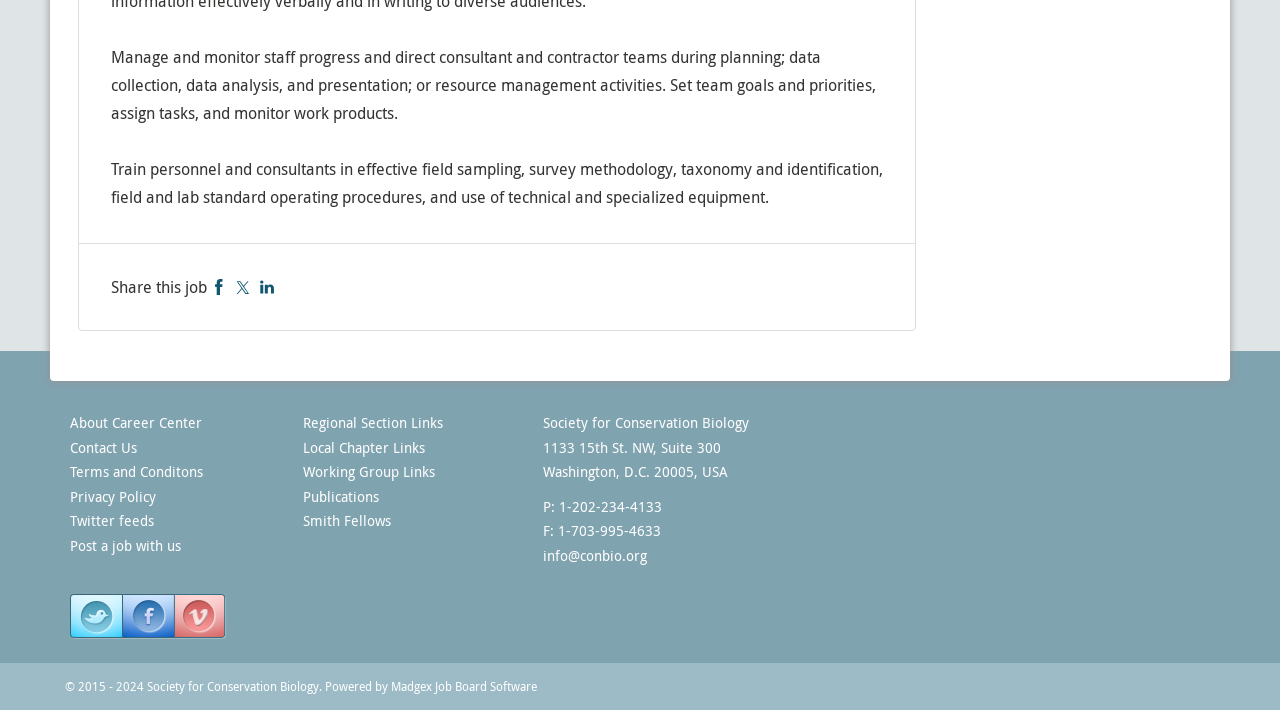Identify the bounding box coordinates of the clickable region required to complete the instruction: "Read the article about Entrepreneurial Tips". The coordinates should be given as four float numbers within the range of 0 and 1, i.e., [left, top, right, bottom].

None